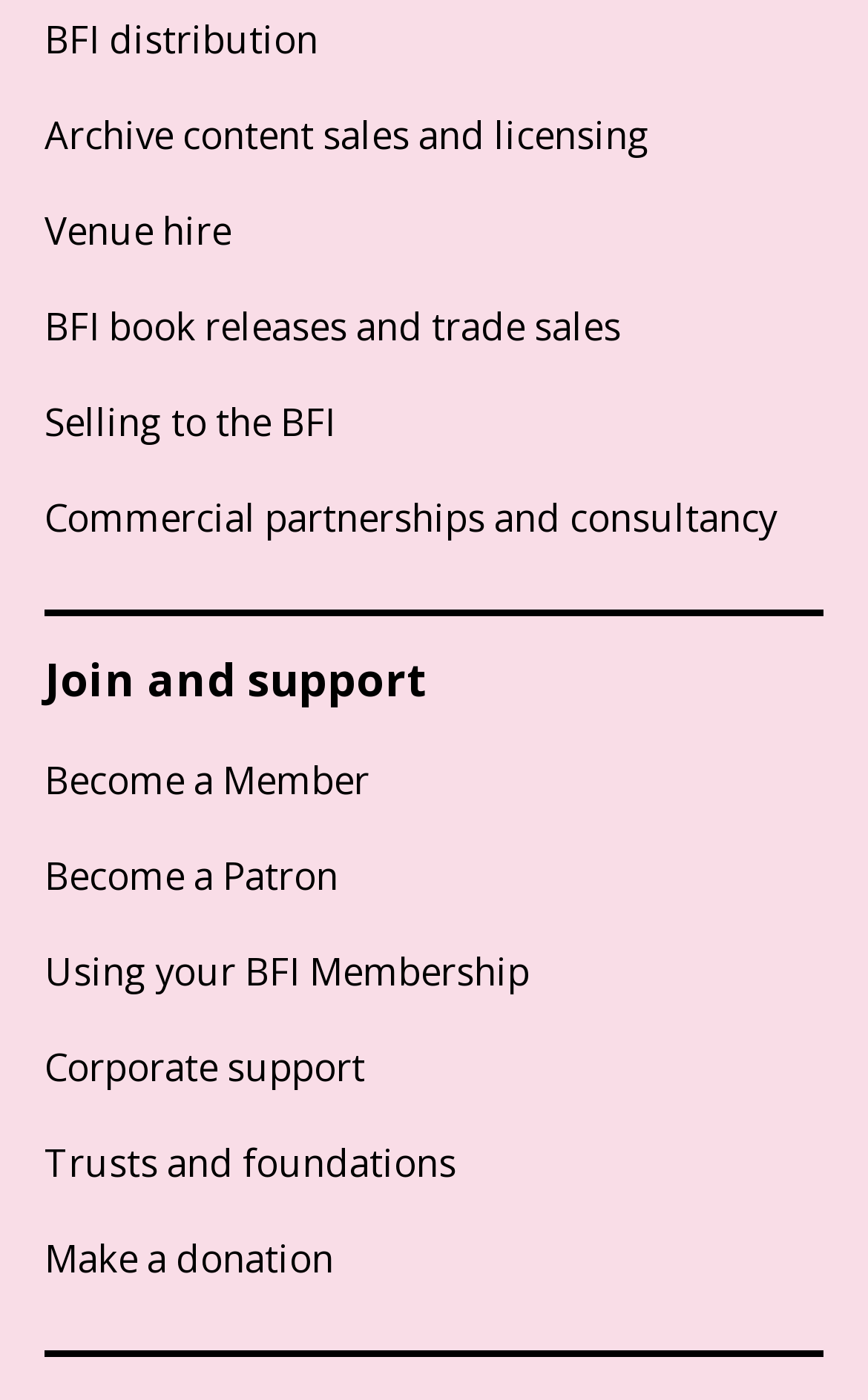What is the purpose of the 'Venue hire' link?
Give a thorough and detailed response to the question.

Based on the context of the webpage, I inferred that the 'Venue hire' link is intended for users who want to hire a venue, possibly related to the BFI.